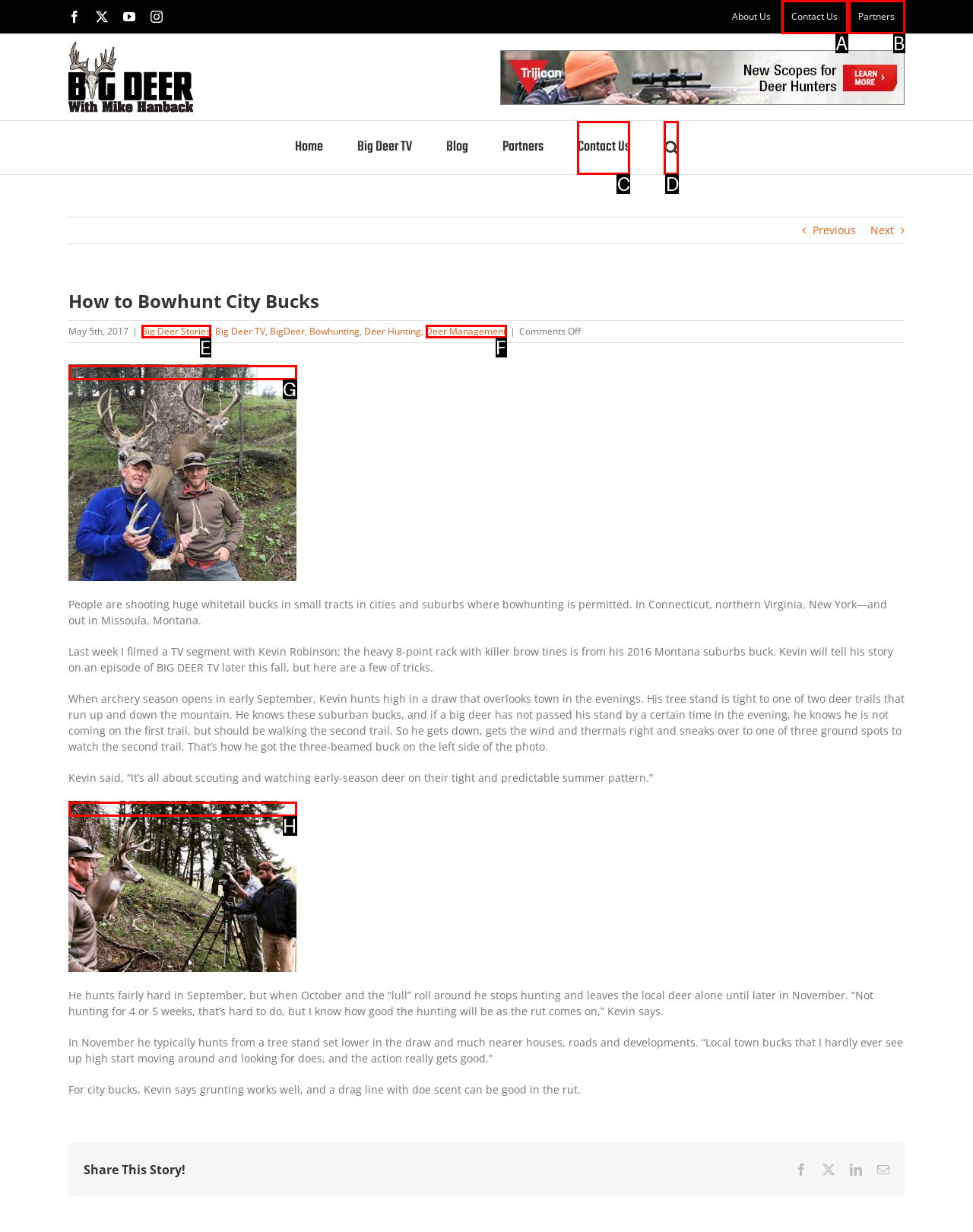Which option aligns with the description: alt="MT kevin robinsn bucks"? Respond by selecting the correct letter.

G